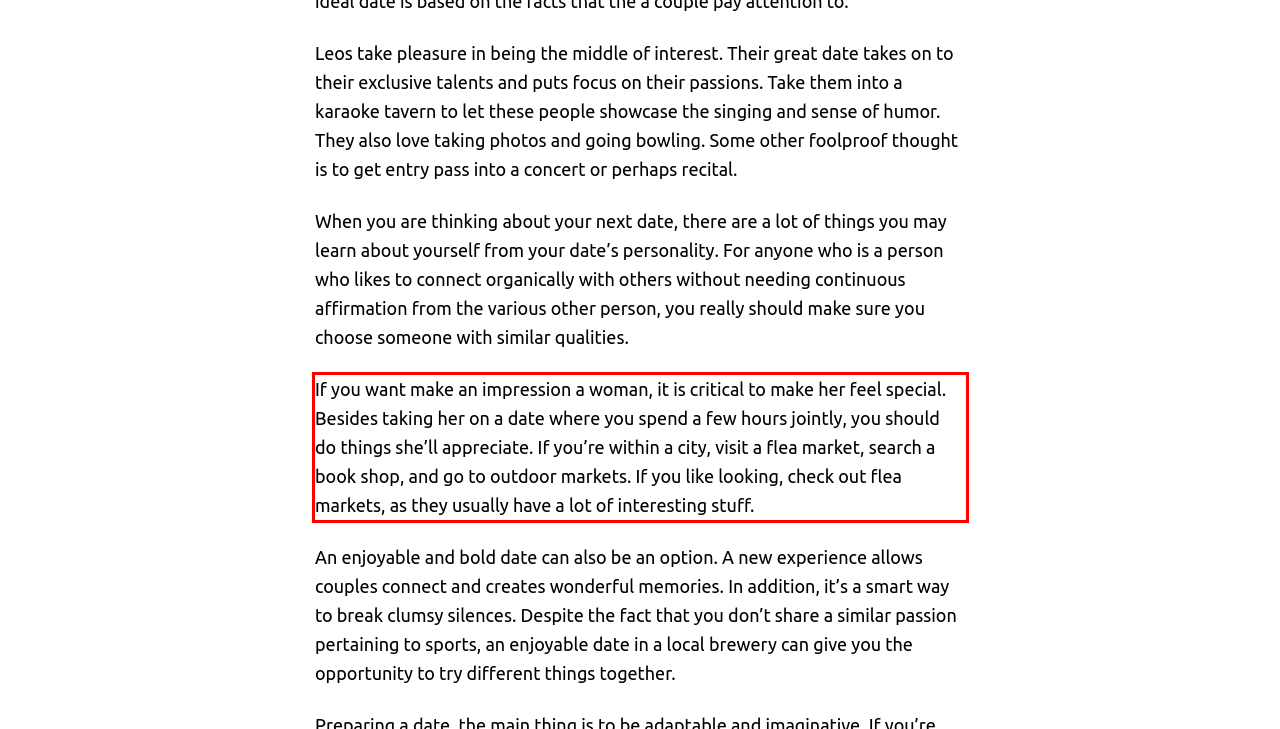Given a screenshot of a webpage with a red bounding box, please identify and retrieve the text inside the red rectangle.

If you want make an impression a woman, it is critical to make her feel special. Besides taking her on a date where you spend a few hours jointly, you should do things she’ll appreciate. If you’re within a city, visit a flea market, search a book shop, and go to outdoor markets. If you like looking, check out flea markets, as they usually have a lot of interesting stuff.